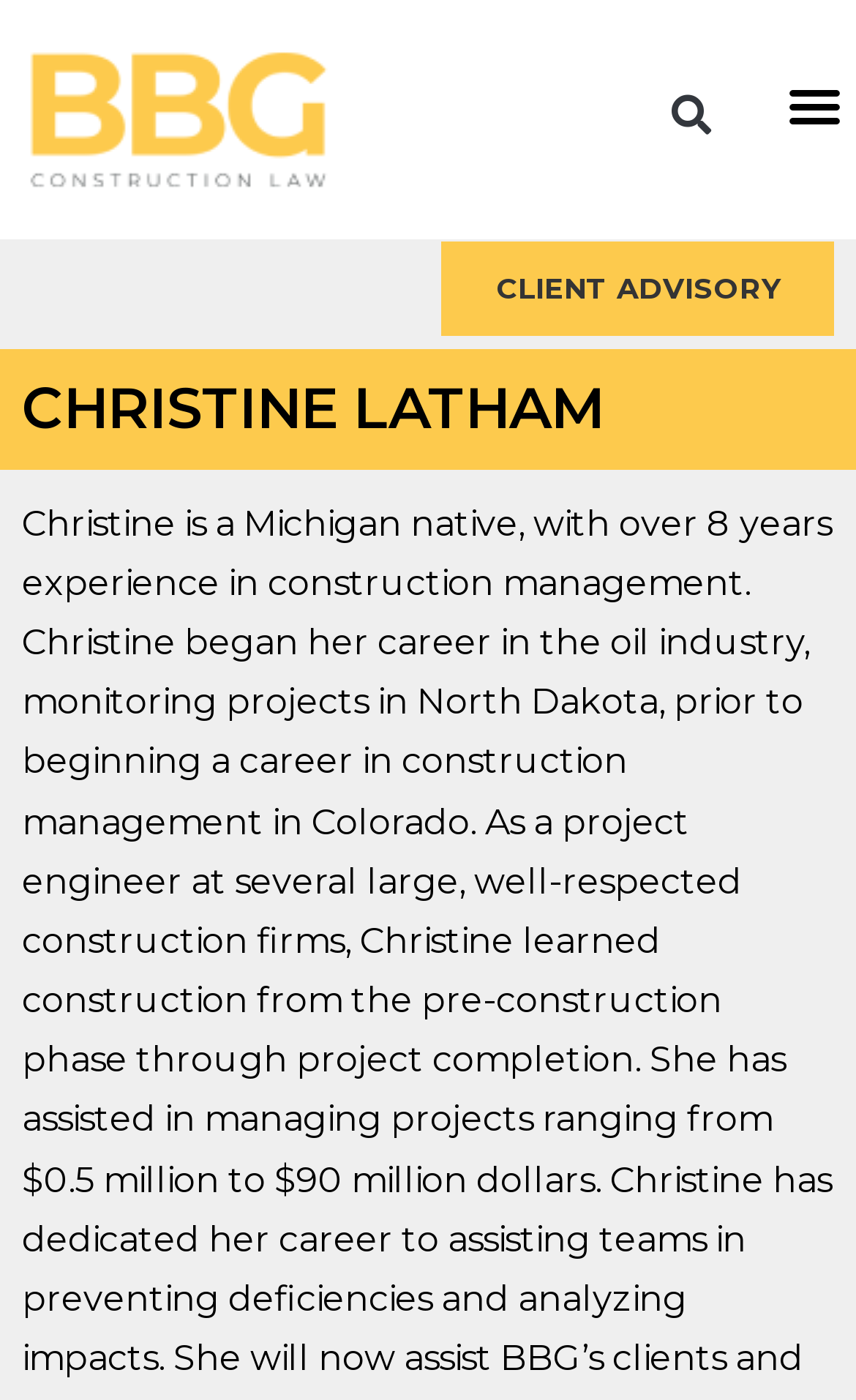Deliver a detailed narrative of the webpage's visual and textual elements.

The webpage is about Christine Latham, a professional with experience in construction management. At the top left corner, there is a logo of BBG Law, which is a clickable link. Next to the logo, there is a search bar that spans about a quarter of the page's width. The search bar has a button labeled "Search" on the right side. 

On the top right corner, there is a button labeled "Menu Toggle" that is not expanded. Below the search bar, there is a link labeled "CLIENT ADVISORY" that takes up about half of the page's width. 

The main content of the page is headed by a large heading that reads "CHRISTINE LATHAM", which is positioned below the search bar and the "CLIENT ADVISORY" link. The heading spans almost the entire page's width.